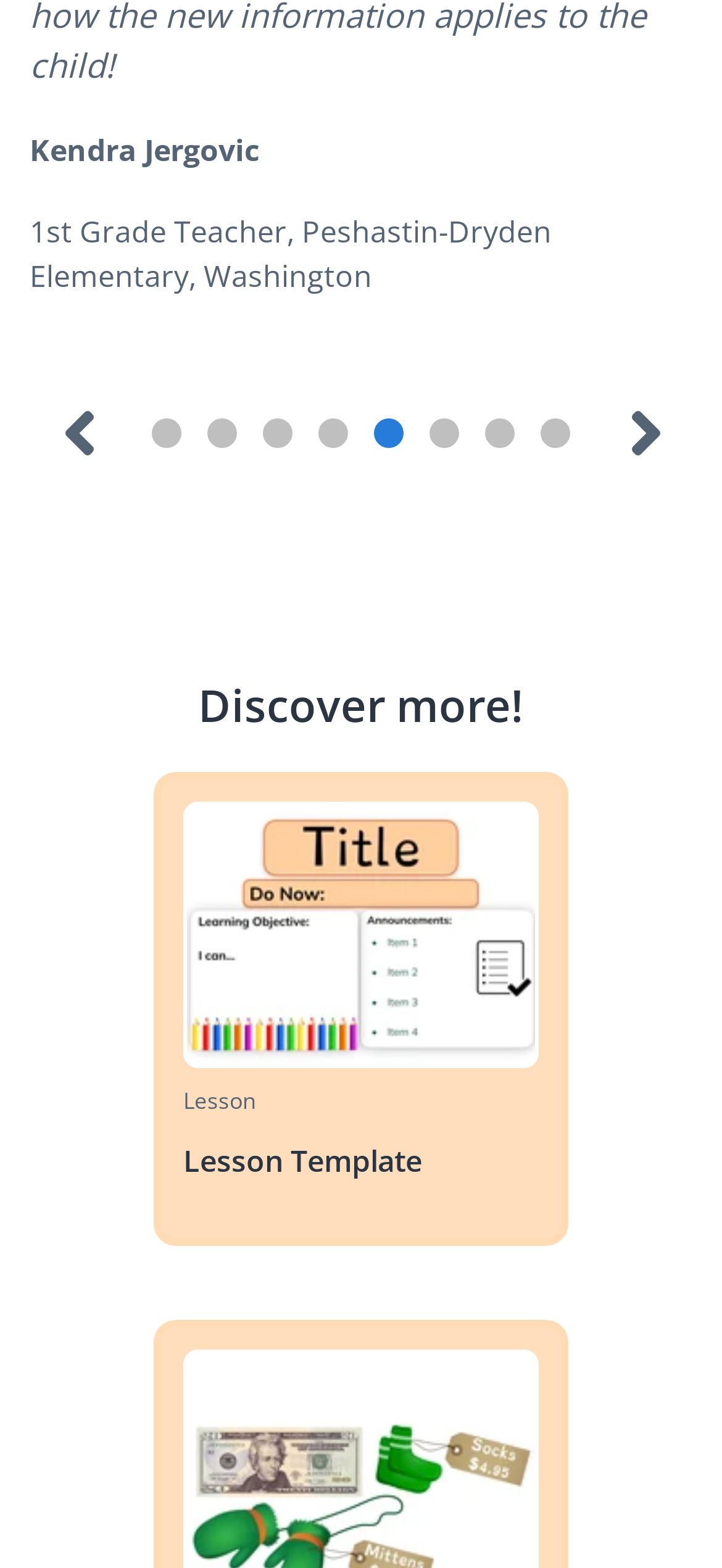Please identify the bounding box coordinates of the element on the webpage that should be clicked to follow this instruction: "Click the '1' button". The bounding box coordinates should be given as four float numbers between 0 and 1, formatted as [left, top, right, bottom].

[0.205, 0.279, 0.256, 0.302]